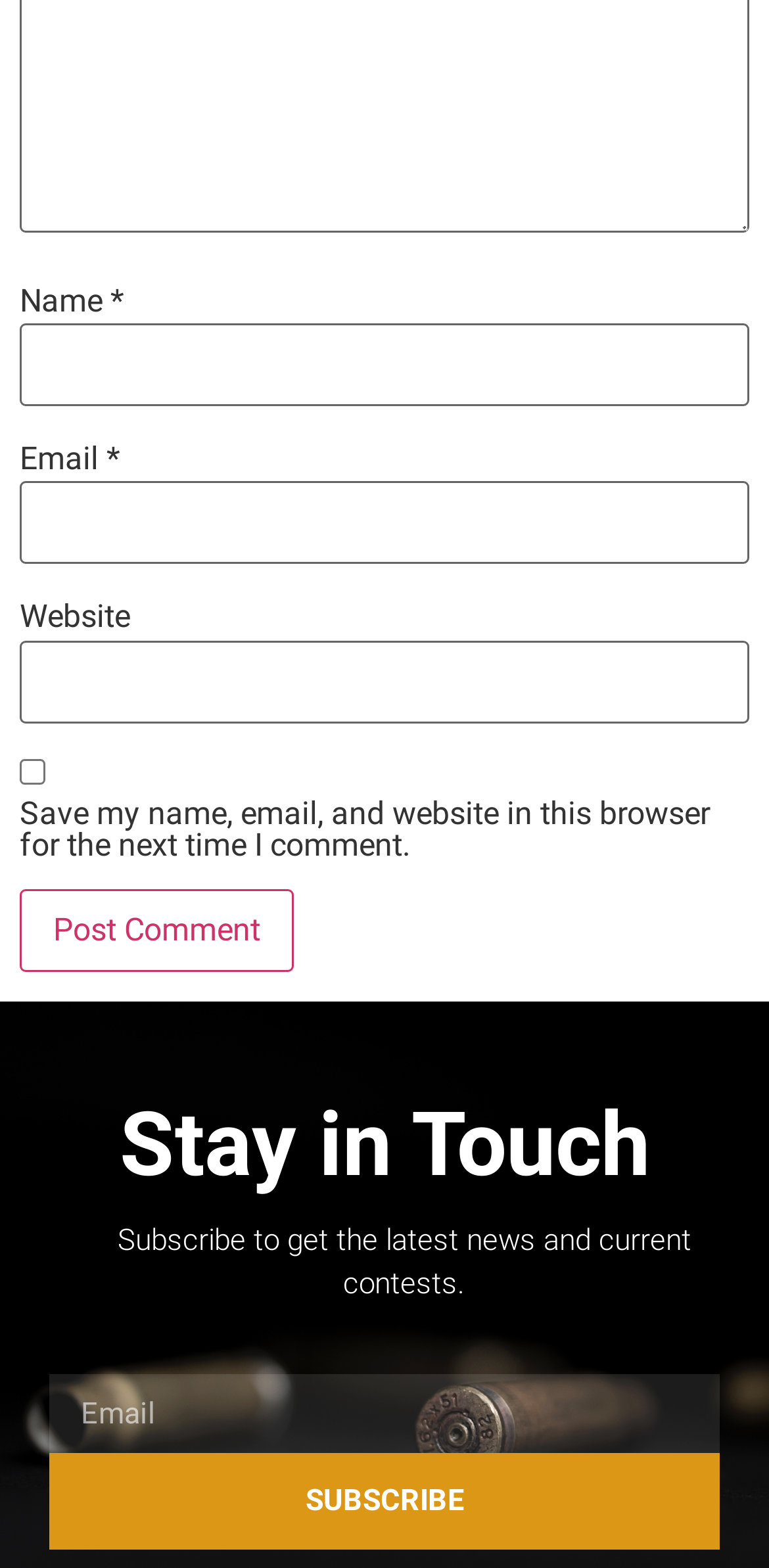What is the purpose of the first text box?
Carefully analyze the image and provide a thorough answer to the question.

The first text box is labeled as 'Name *' and is required, indicating that it is a mandatory field to enter the user's name.